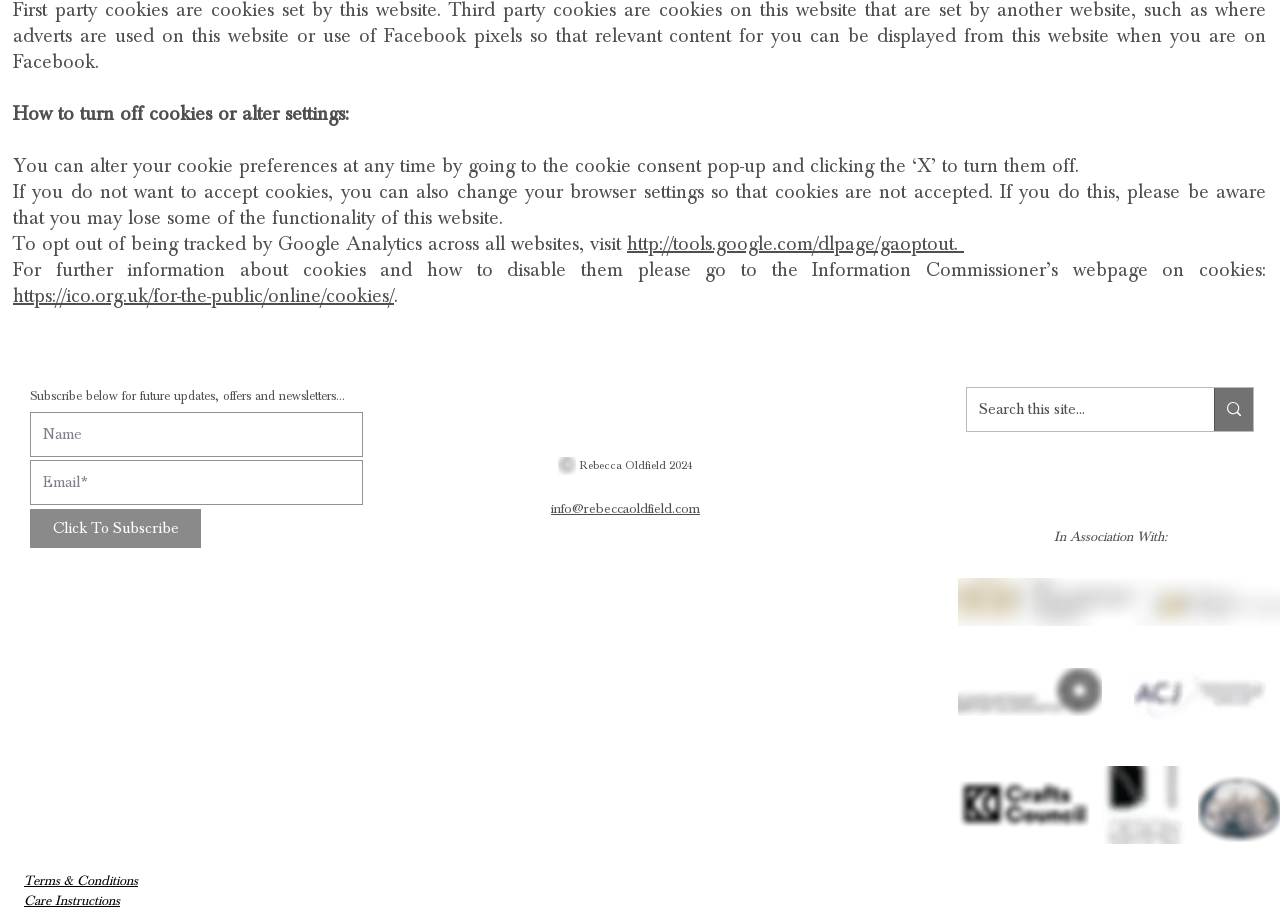Please use the details from the image to answer the following question comprehensively:
How many associations are listed in the 'In Association With' section?

The webpage has a section titled 'In Association With', which lists three associations: Contemporary British Silversmiths, Association of Contemporary Jewellery, and Crafts Council, each represented by a logo.